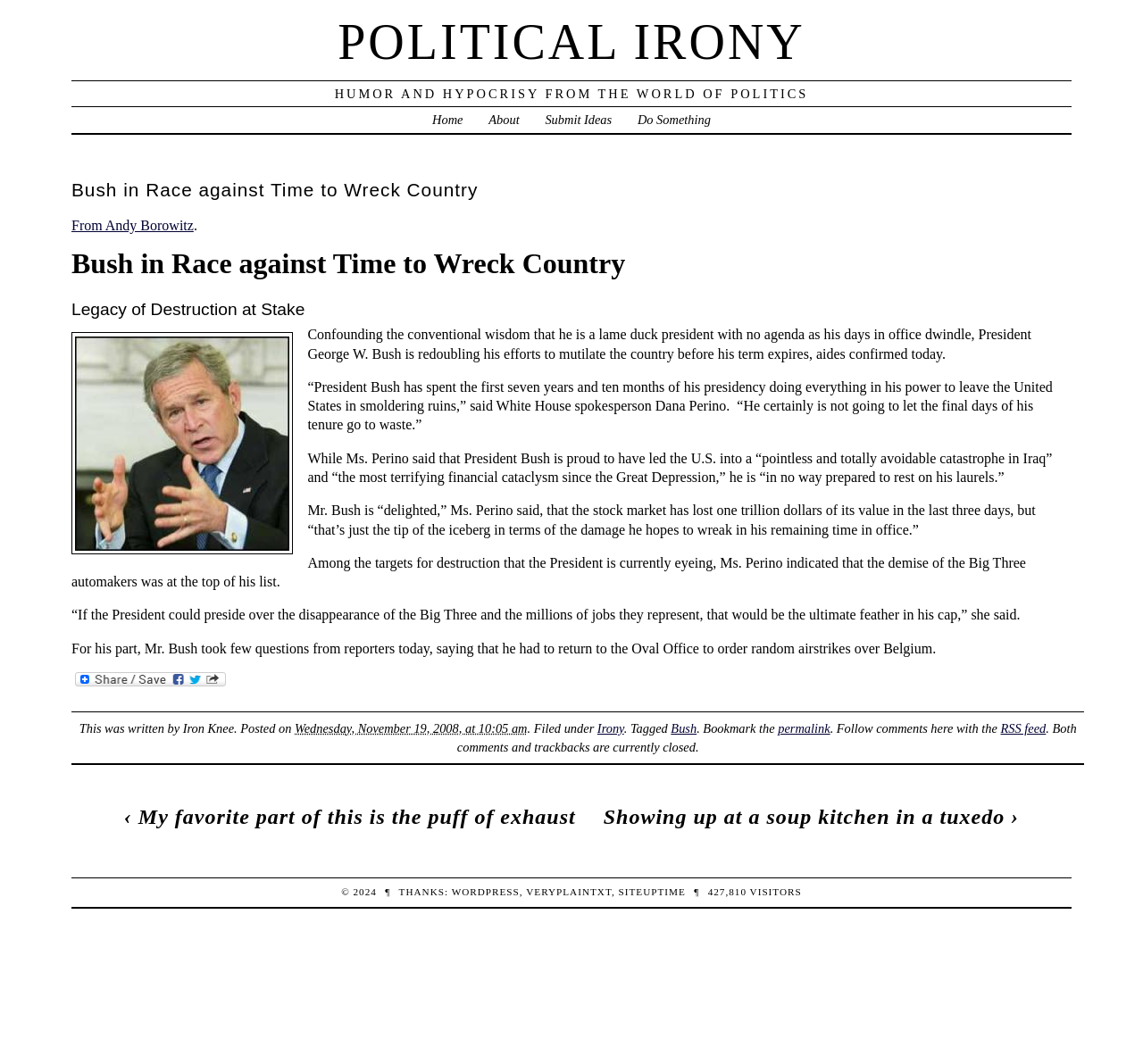Provide the bounding box coordinates of the UI element that matches the description: "From Andy Borowitz".

[0.062, 0.205, 0.169, 0.219]